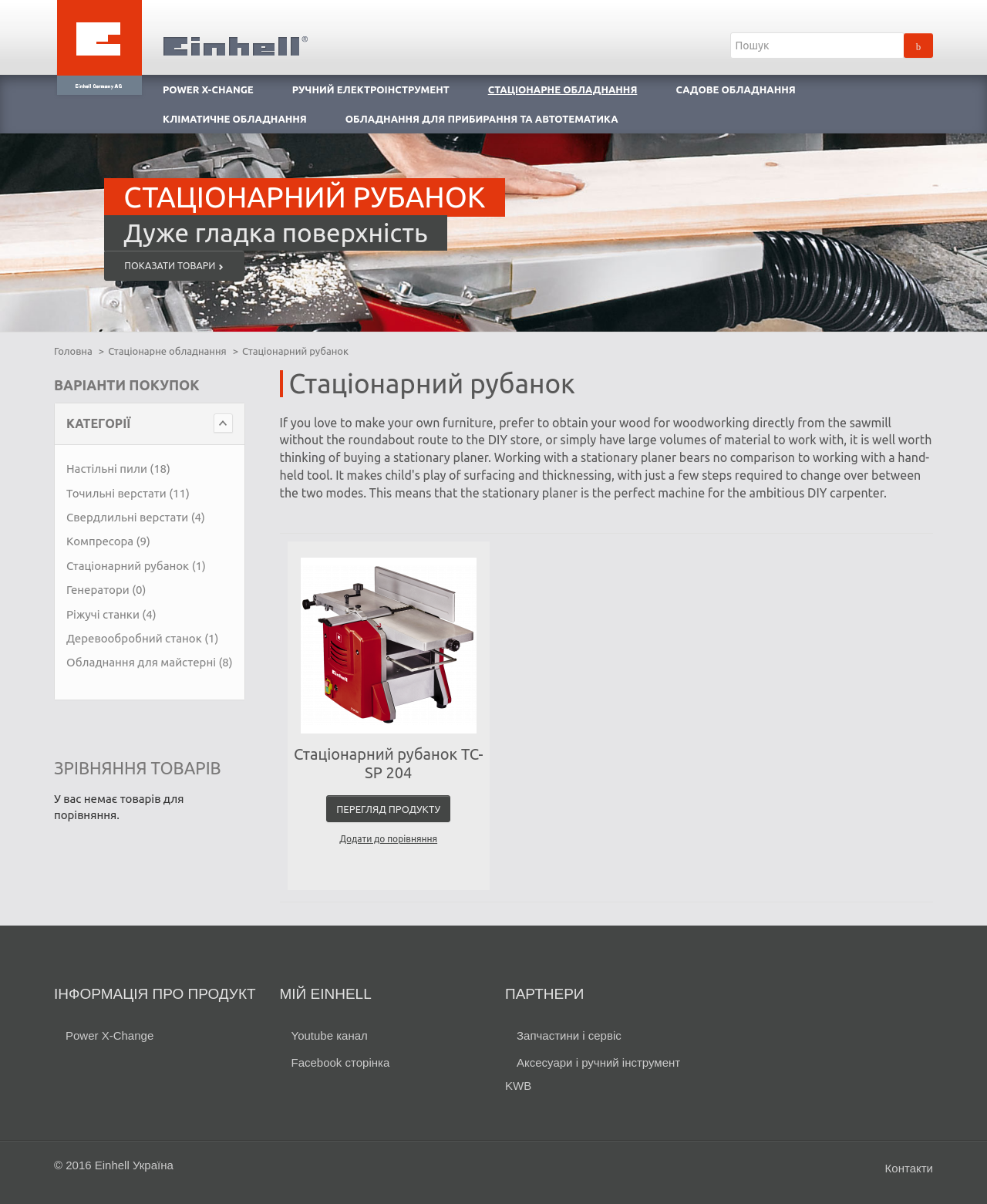How many categories are listed under 'ВАРІАНТИ ПОКУПОК'?
Provide a thorough and detailed answer to the question.

Under the 'ВАРІАНТИ ПОКУПОК' section, there are 8 categories listed, including 'Настільні пили', 'Точильні верстати', 'Свердлильні верстати', 'Компресора', 'Стаціонарний рубанок', 'Генератори', 'Ріжучі станки', and 'Деревообробний станок'.